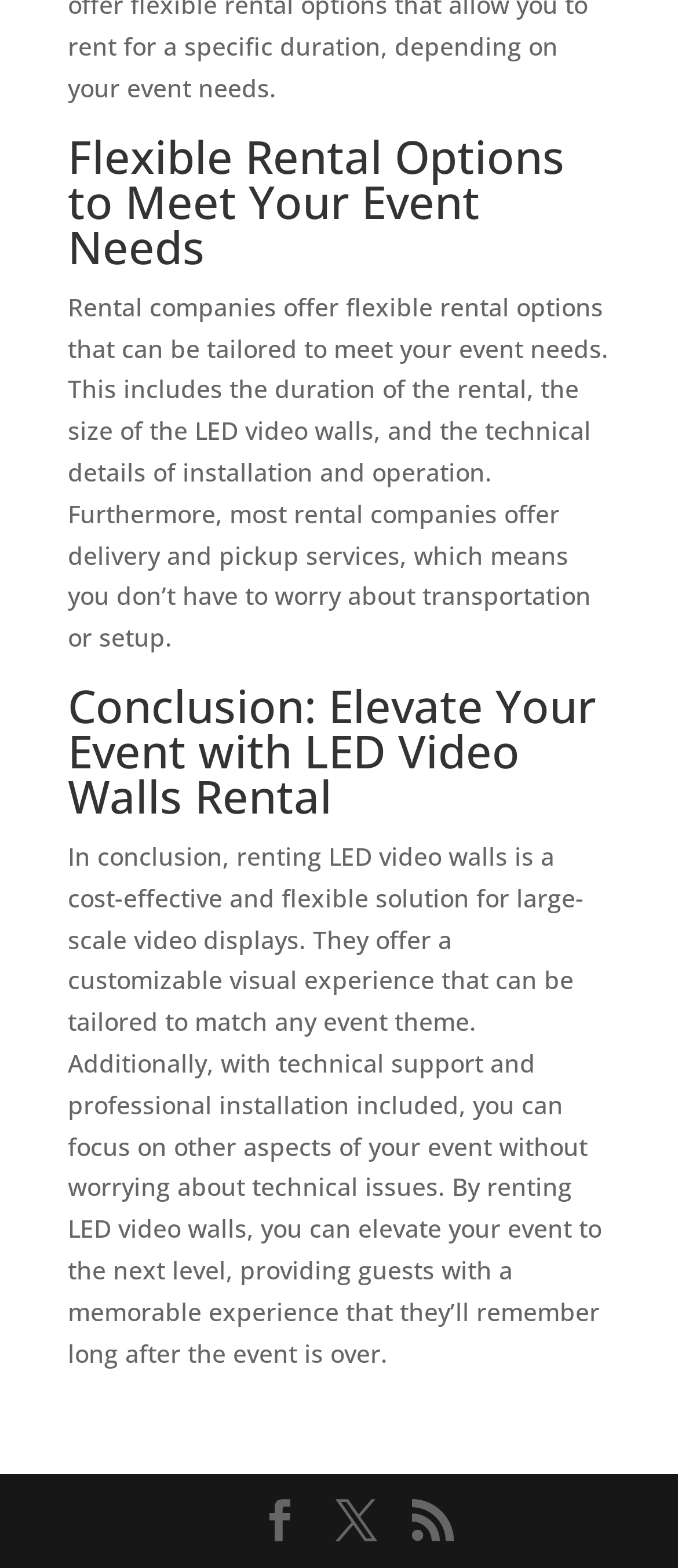Examine the image carefully and respond to the question with a detailed answer: 
What services do most rental companies offer?

The webpage states that most rental companies offer delivery and pickup services, which means the event organizer does not have to worry about transportation or setup.